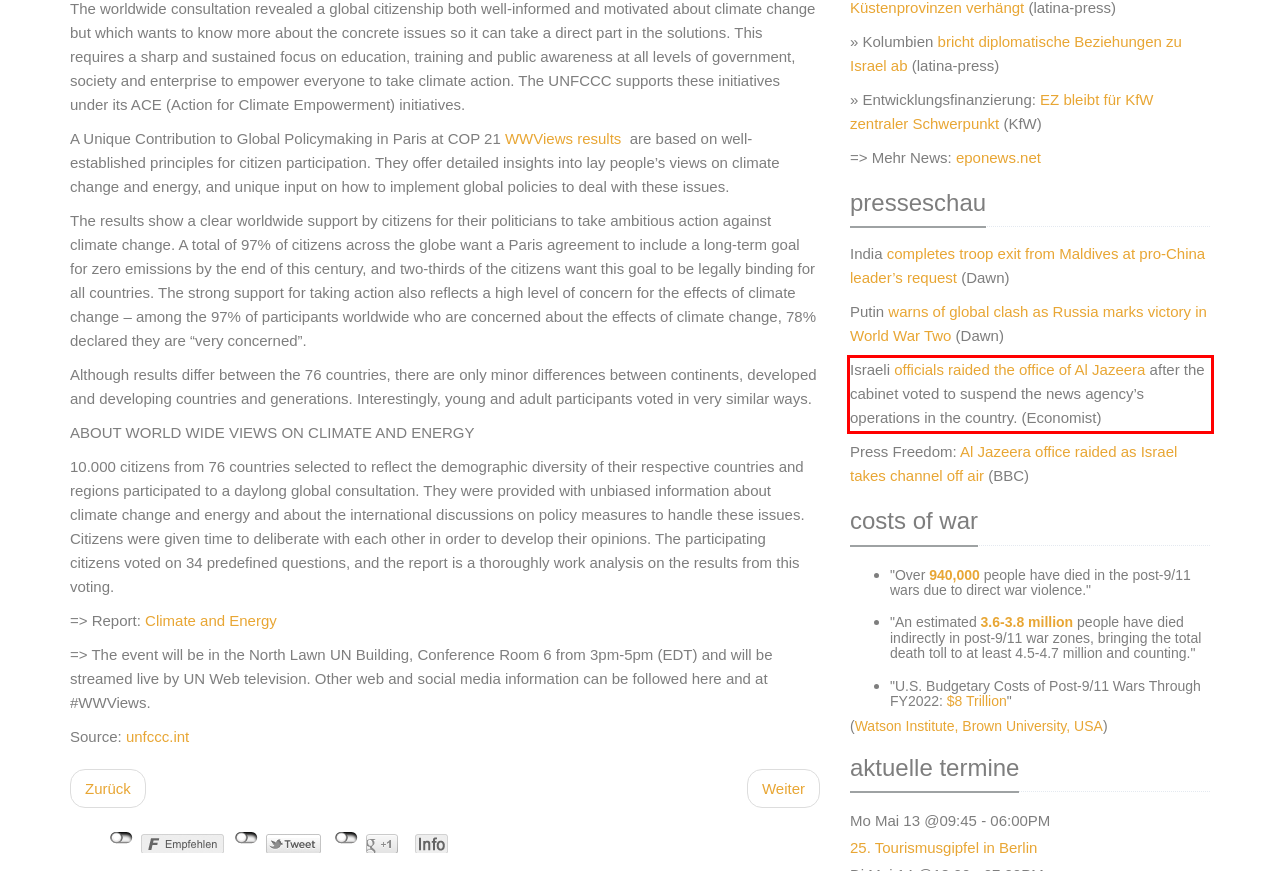Within the screenshot of the webpage, locate the red bounding box and use OCR to identify and provide the text content inside it.

Israeli officials raided the office of Al Jazeera after the cabinet voted to suspend the news agency’s operations in the country. (Economist)